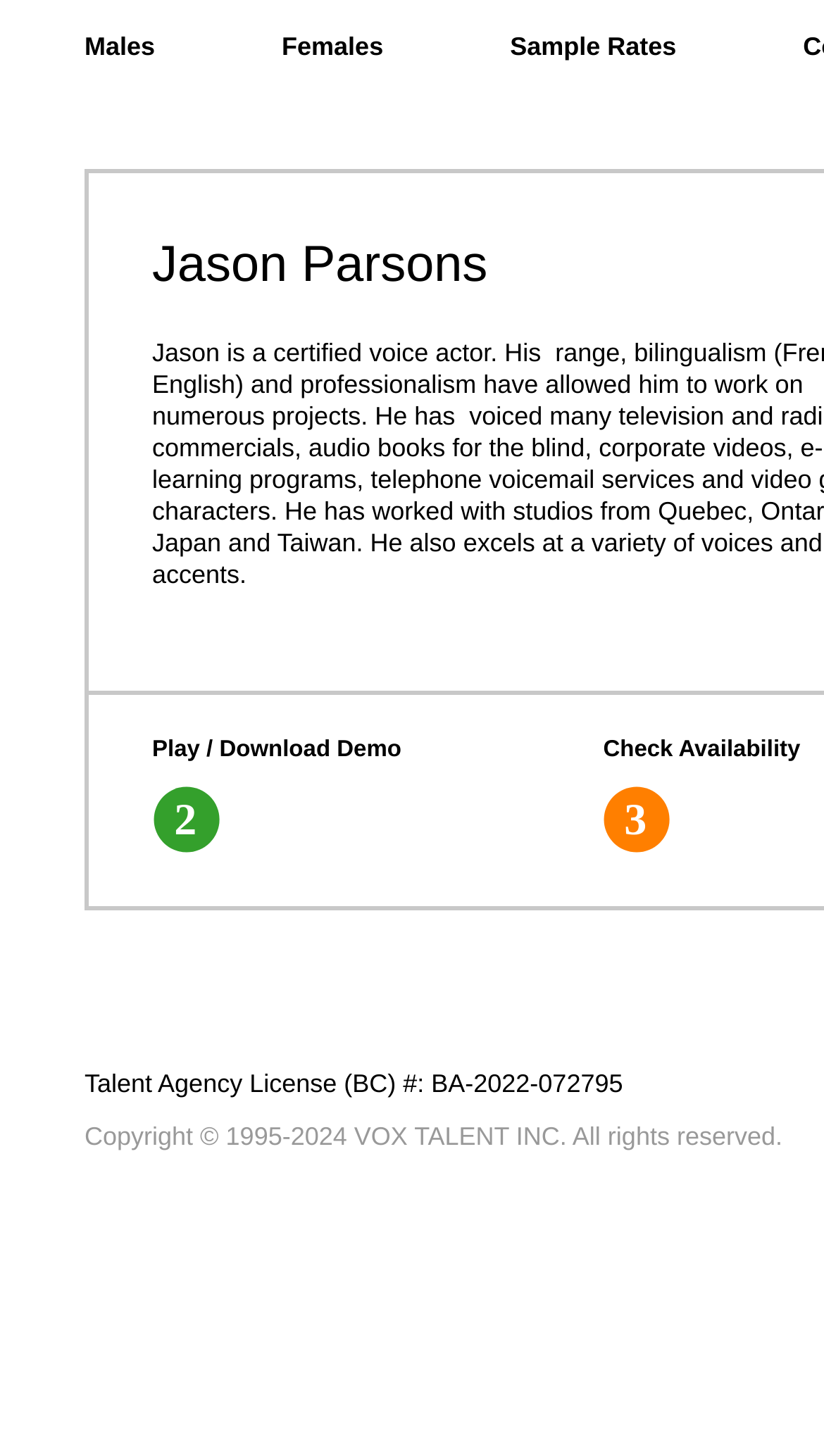Provide an in-depth caption for the webpage.

The webpage is about Jason Parsons, a professional voice over talent and voice actor represented by VOX TALENT, a non-union voiceover talent agency in Canada. 

At the top, there are three links: "Males", "Females", and "Sample Rates", which are positioned horizontally and evenly spaced. 

Below these links, there is a small, non-descriptive text element. 

Further down, there is a prominent link "Play/Download Demo" with an accompanying image, which is positioned to the left of the link text. This element is centered horizontally on the page. 

To the right of the "Play/Download Demo" link, there is an image labeled "Check Availability". 

At the bottom of the page, there are two lines of text. The first line displays the talent agency license number, and the second line shows the copyright information for VOX TALENT INC. These two lines of text are positioned at the bottom left of the page.